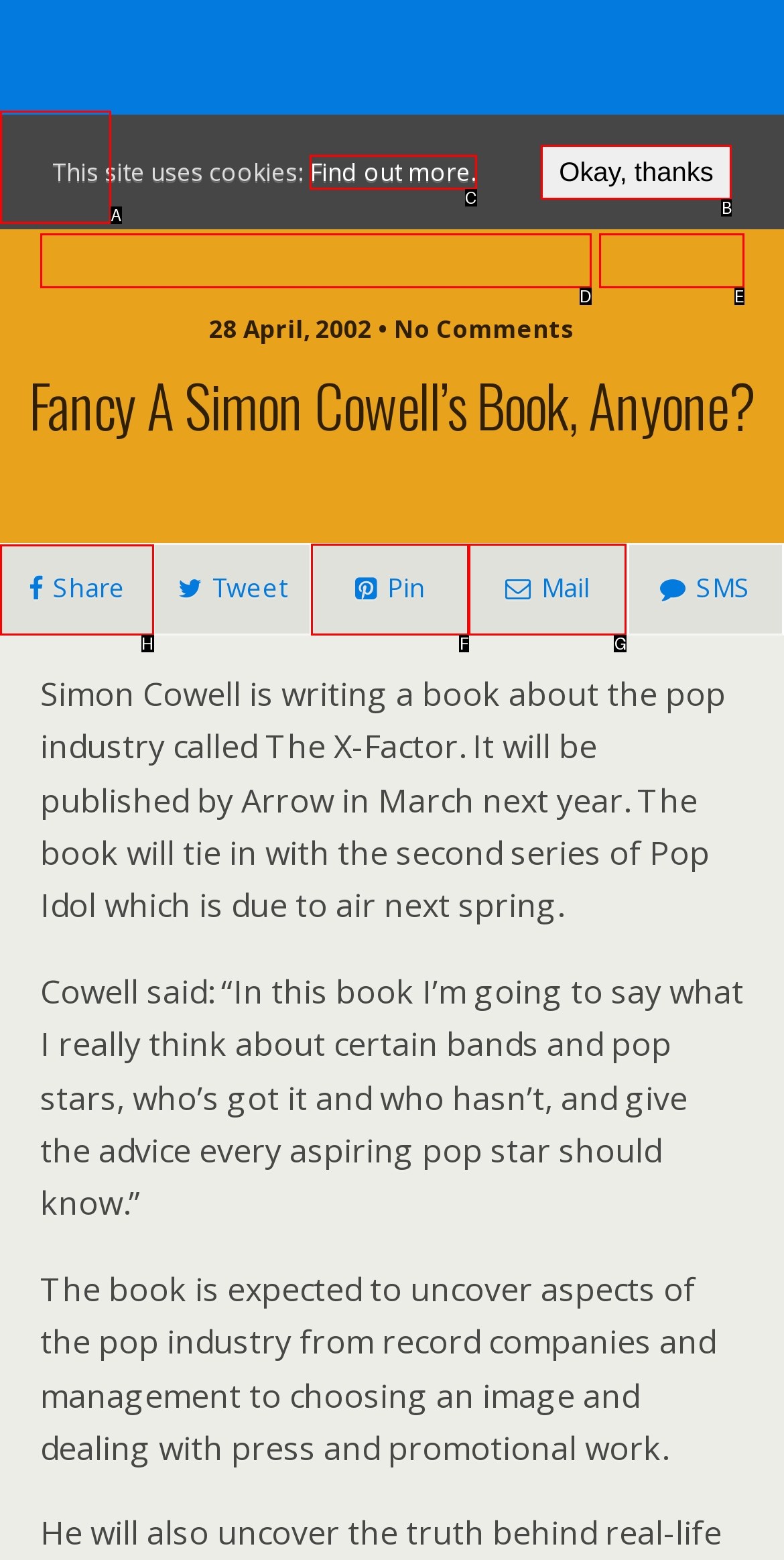Identify the correct UI element to click for this instruction: Click the share button
Respond with the appropriate option's letter from the provided choices directly.

H